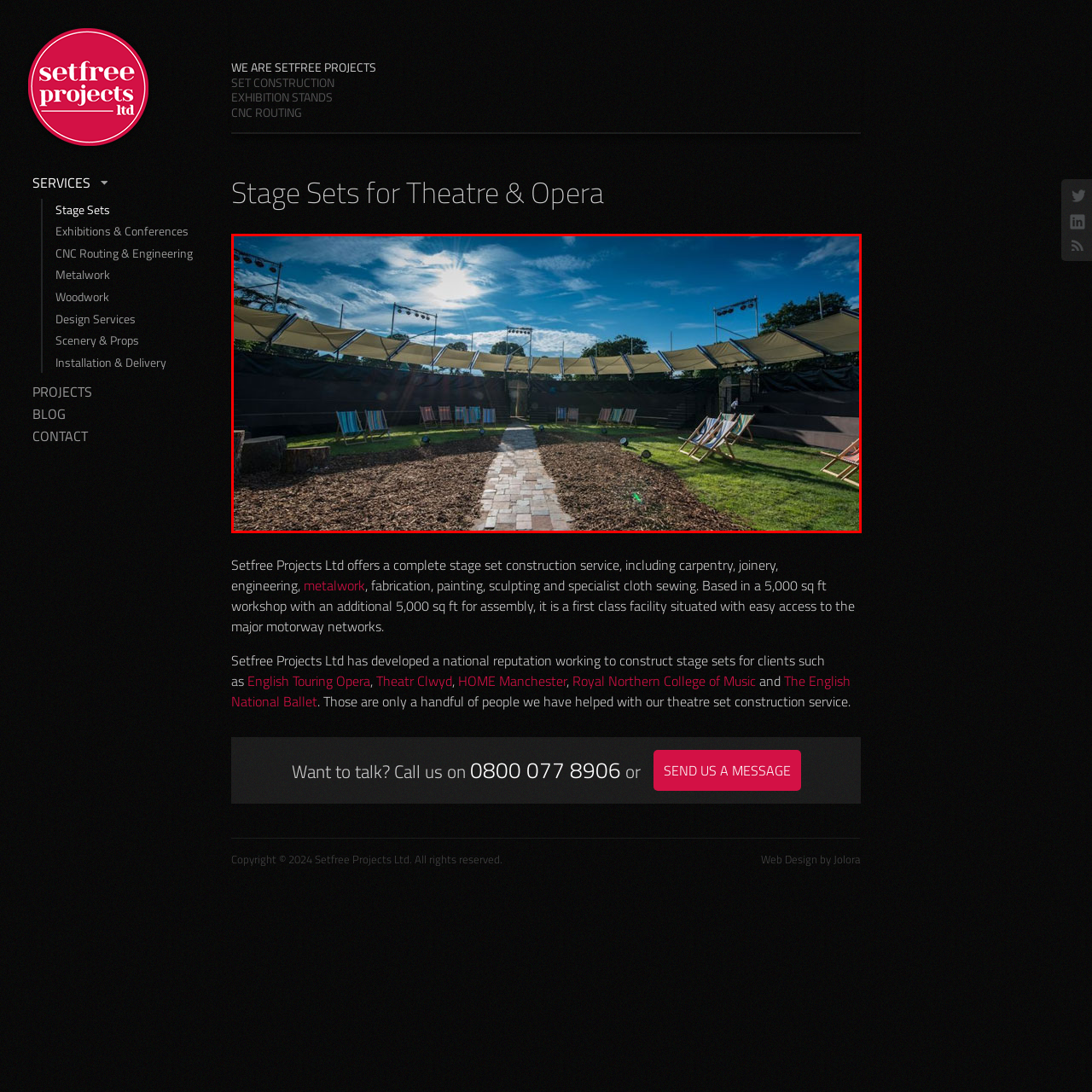Write a thorough description of the contents of the image marked by the red outline.

The image showcases a beautifully designed outdoor theatre set, illustrating a vibrant and inviting performance space. The scene features a circular arrangement of colorful deck chairs, ready for the audience, surrounding a central pathway paved with bricks. Above, an innovative canopy system offers shade while still allowing natural light to filter through, creating a warm atmosphere. The backdrop is decorated with dark draping, accented by stage lights mounted overhead, hinting at upcoming performances. This setup exemplifies the stage set construction services emphasized by Setfree Projects Ltd, highlighting their expertise in creating dynamic environments for theatre and opera.